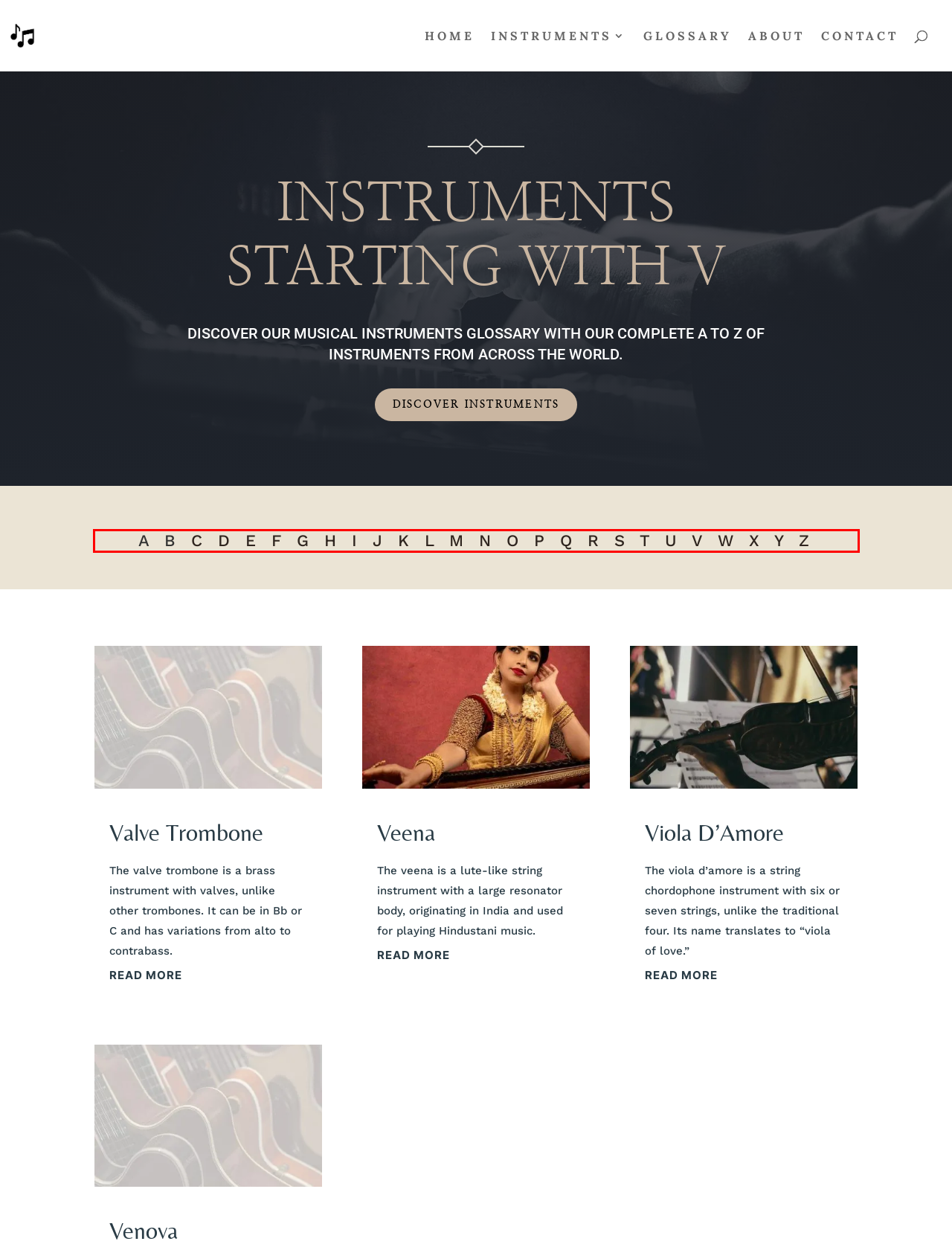Please look at the webpage screenshot and extract the text enclosed by the red bounding box.

A B C D E F G H I J K L M N O P Q R S T U V W X Y Z